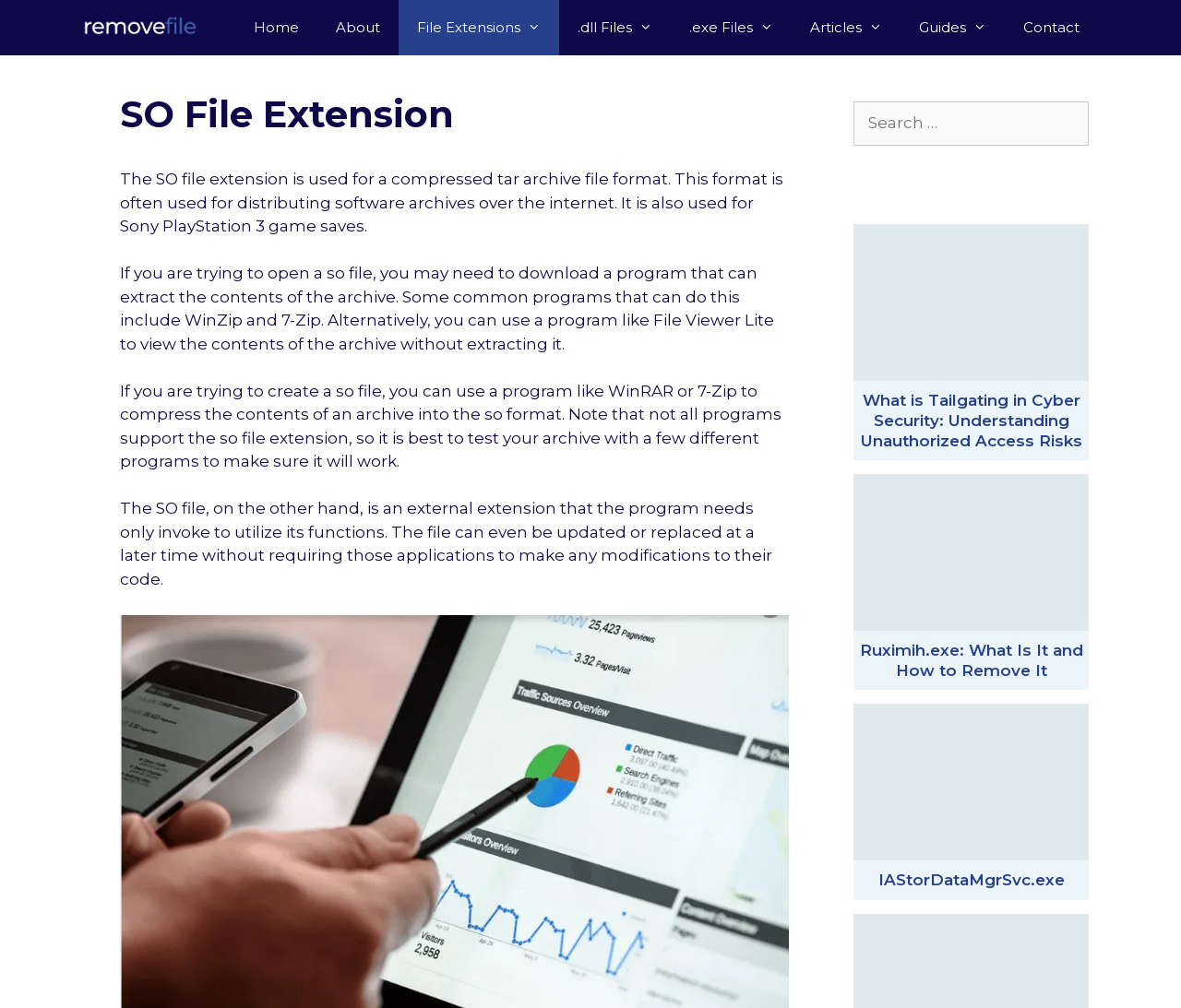From the given element description: "File Extensions", find the bounding box for the UI element. Provide the coordinates as four float numbers between 0 and 1, in the order [left, top, right, bottom].

[0.338, 0.0, 0.473, 0.055]